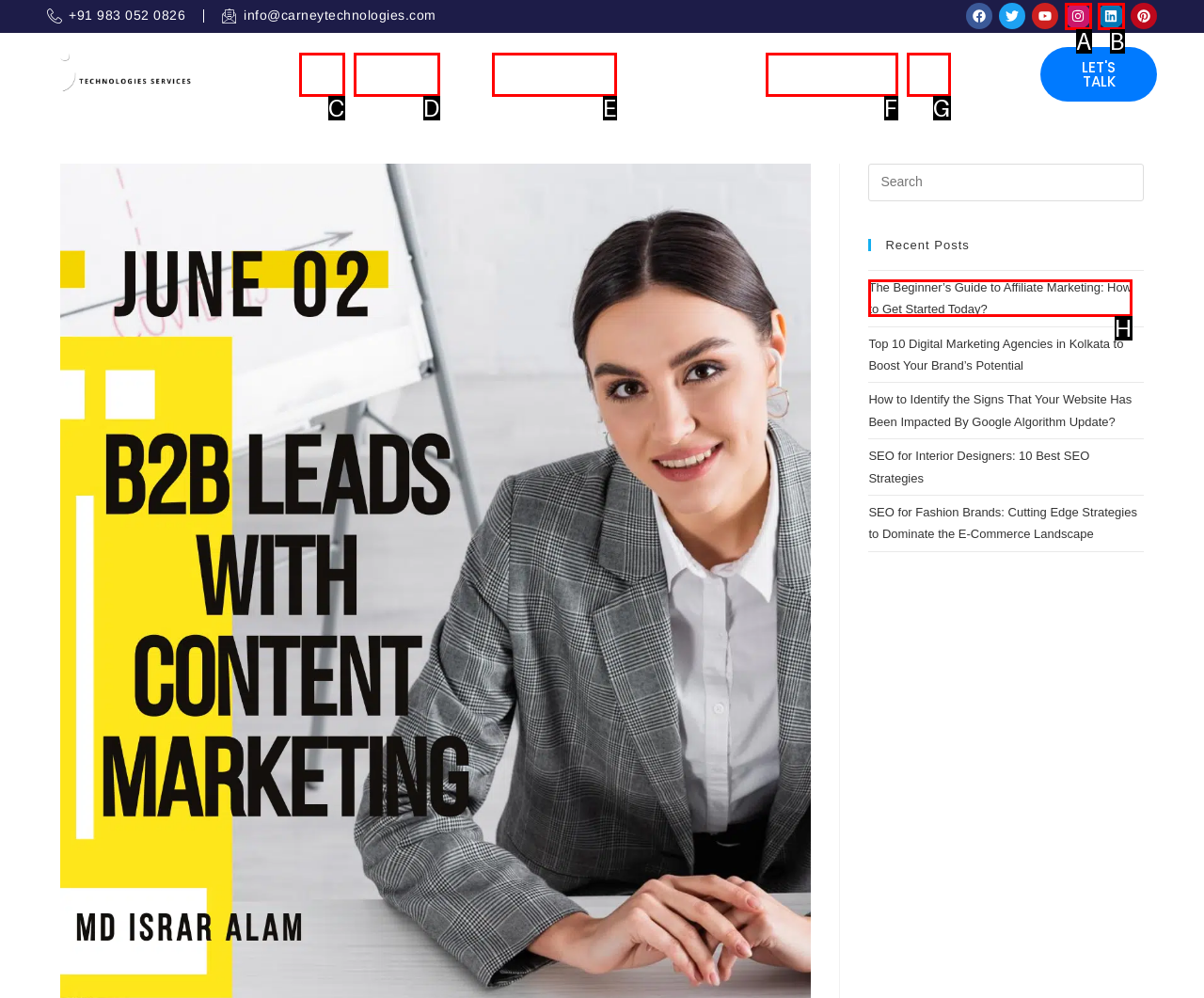Please identify the UI element that matches the description: Lead Generation
Respond with the letter of the correct option.

E